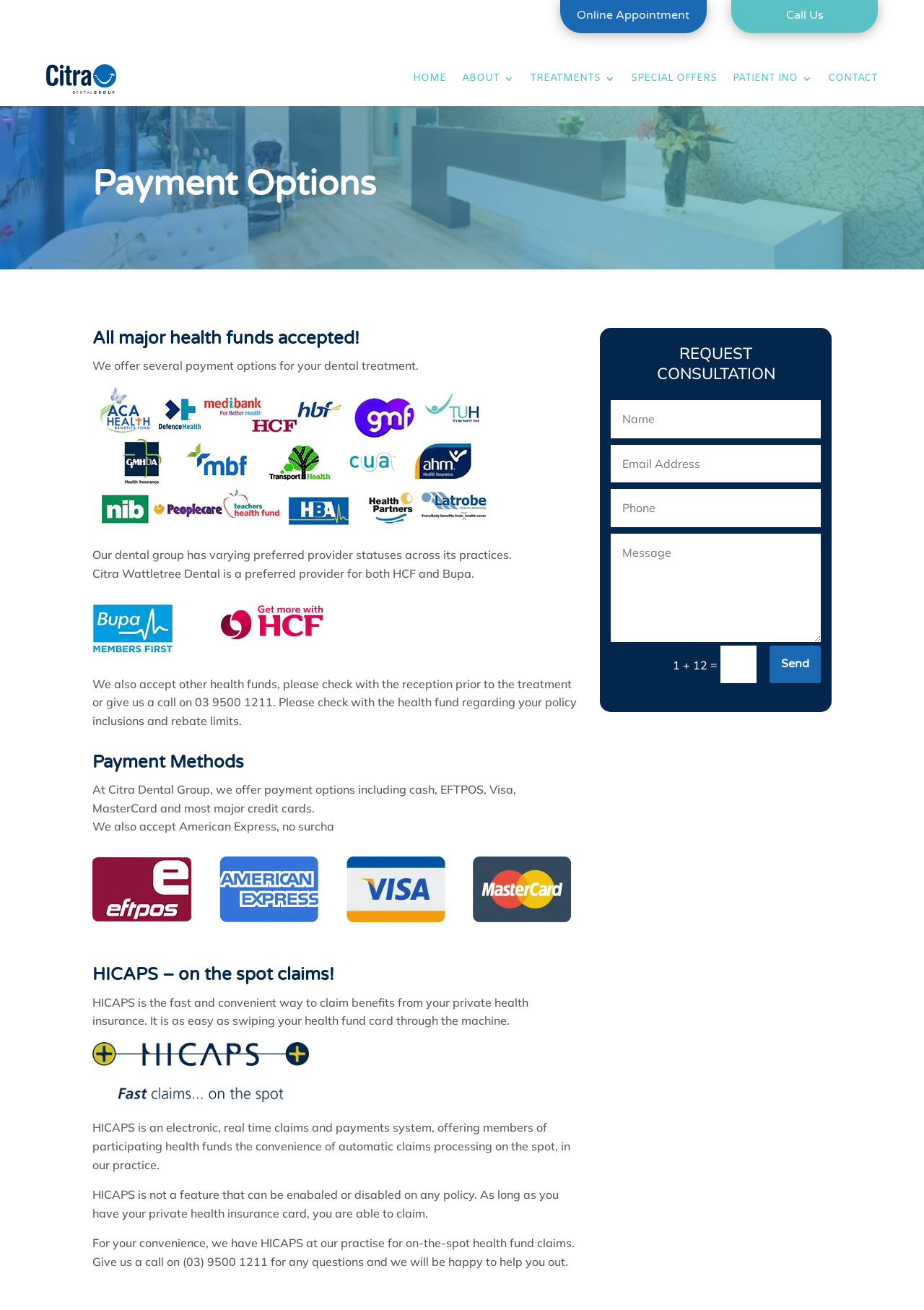Find the bounding box coordinates for the area that must be clicked to perform this action: "Click the CONTACT link".

[0.896, 0.039, 0.95, 0.081]